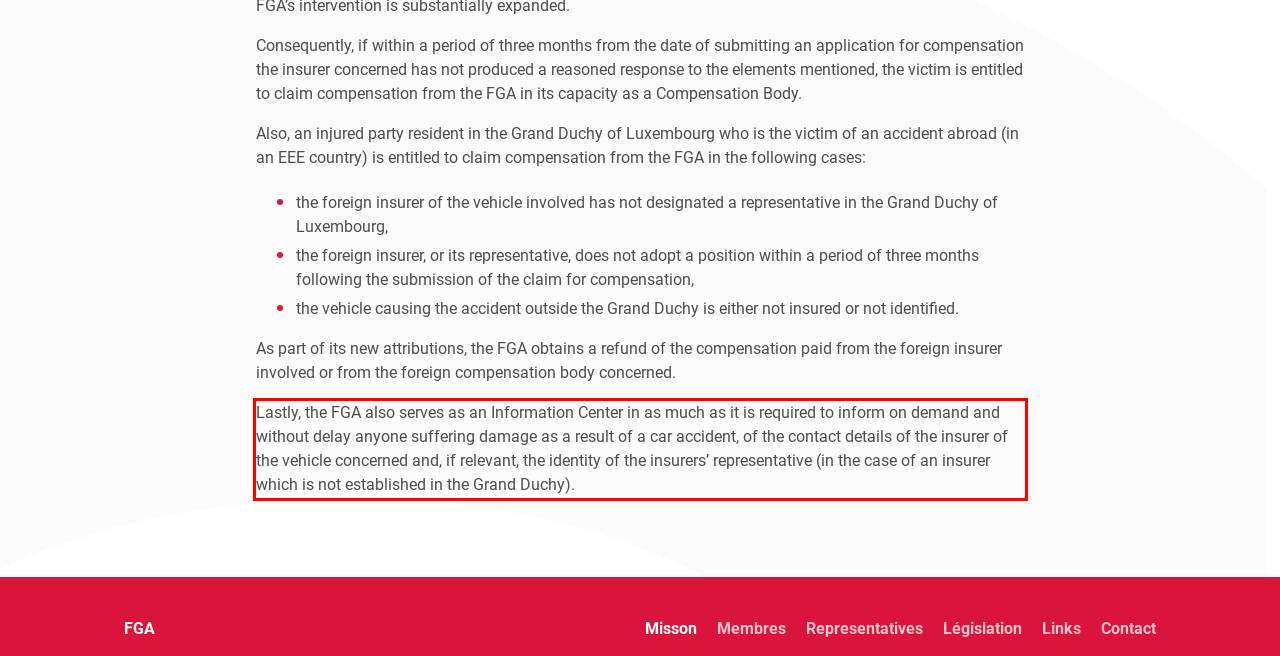Review the screenshot of the webpage and recognize the text inside the red rectangle bounding box. Provide the extracted text content.

Lastly, the FGA also serves as an Information Center in as much as it is required to inform on demand and without delay anyone suffering damage as a result of a car accident, of the contact details of the insurer of the vehicle concerned and, if relevant, the identity of the insurers’ representative (in the case of an insurer which is not established in the Grand Duchy).